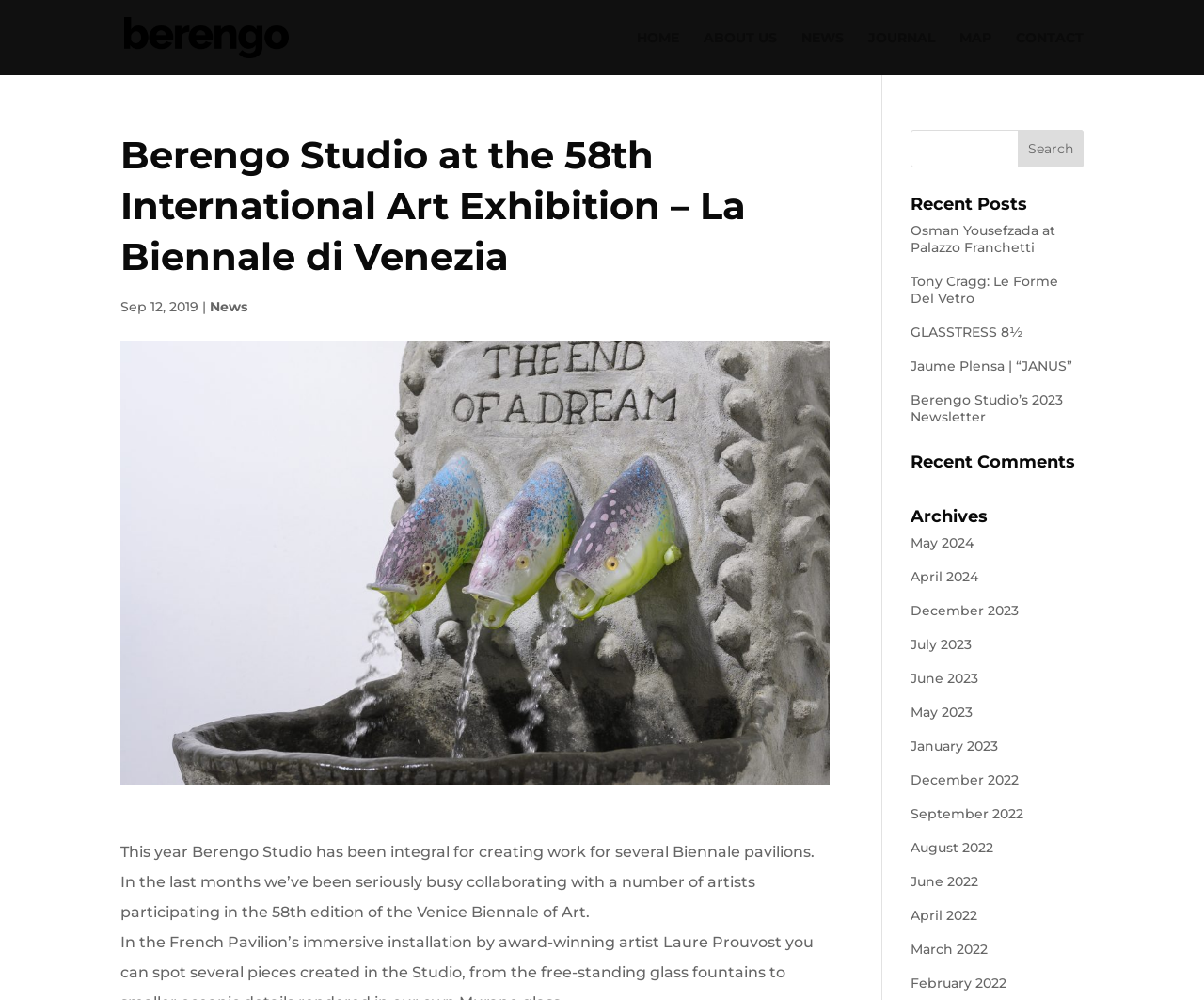Determine the bounding box of the UI component based on this description: "News". The bounding box coordinates should be four float values between 0 and 1, i.e., [left, top, right, bottom].

[0.666, 0.031, 0.701, 0.075]